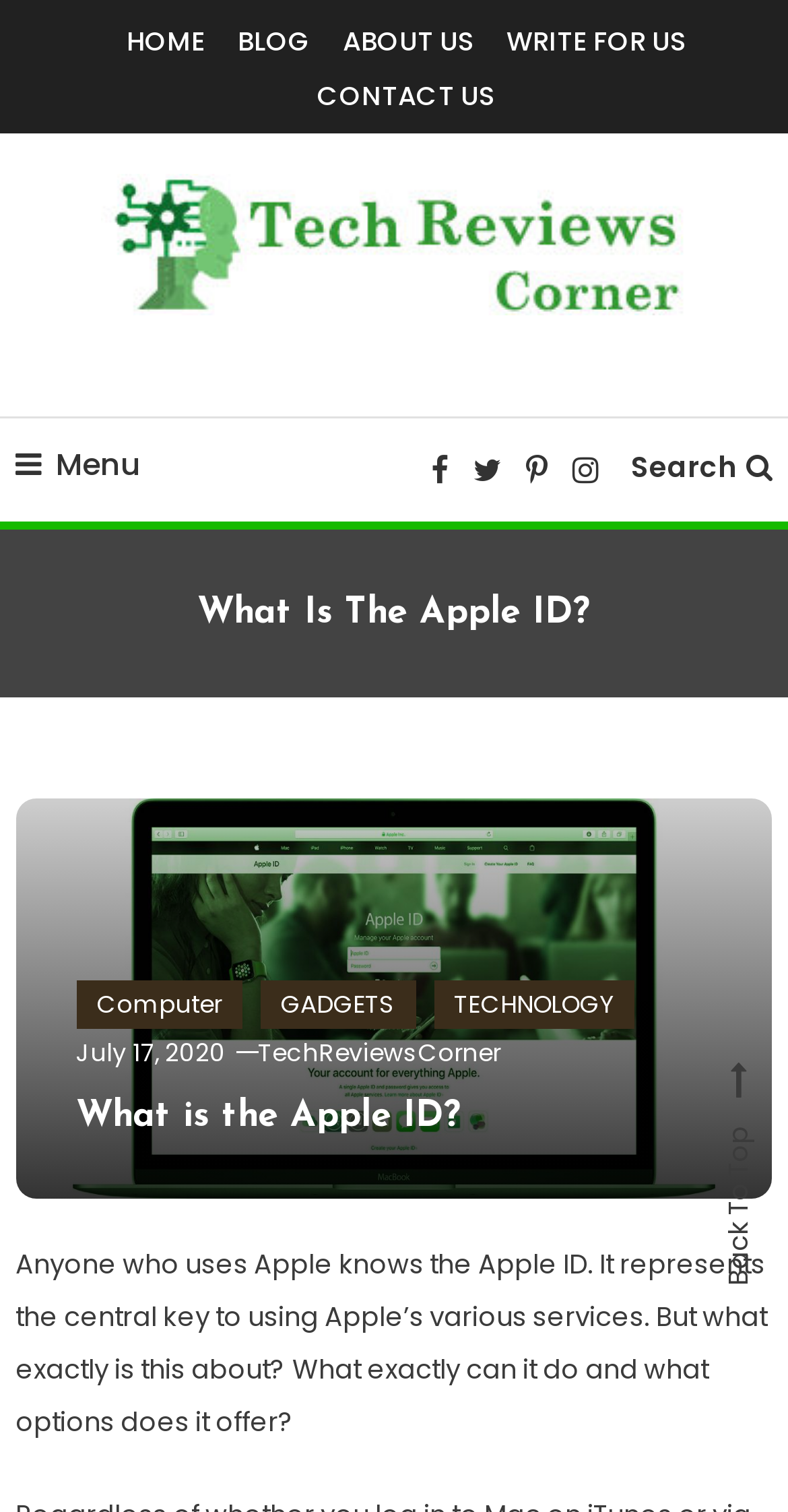Locate the bounding box coordinates of the clickable region necessary to complete the following instruction: "go to home page". Provide the coordinates in the format of four float numbers between 0 and 1, i.e., [left, top, right, bottom].

[0.16, 0.012, 0.26, 0.043]